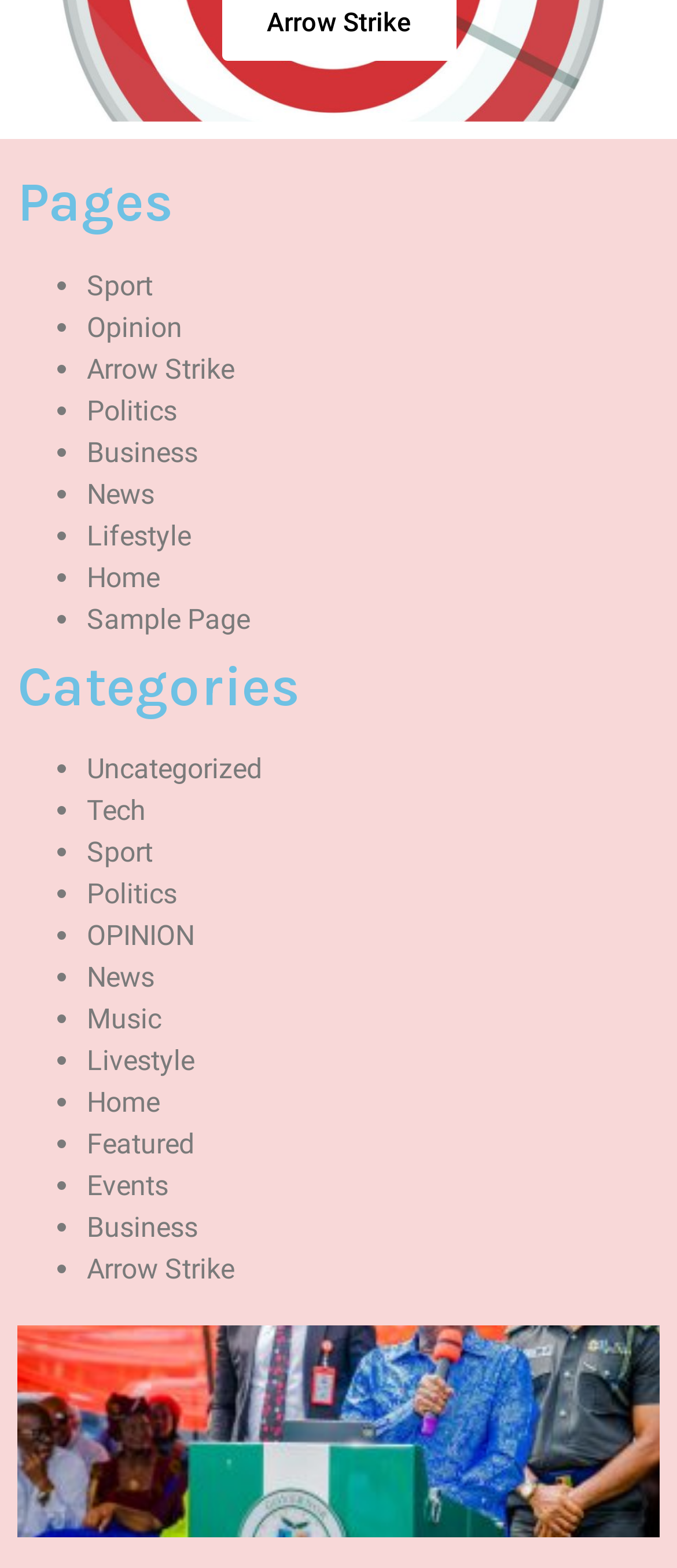Could you determine the bounding box coordinates of the clickable element to complete the instruction: "Go to Opinion"? Provide the coordinates as four float numbers between 0 and 1, i.e., [left, top, right, bottom].

[0.128, 0.198, 0.269, 0.219]